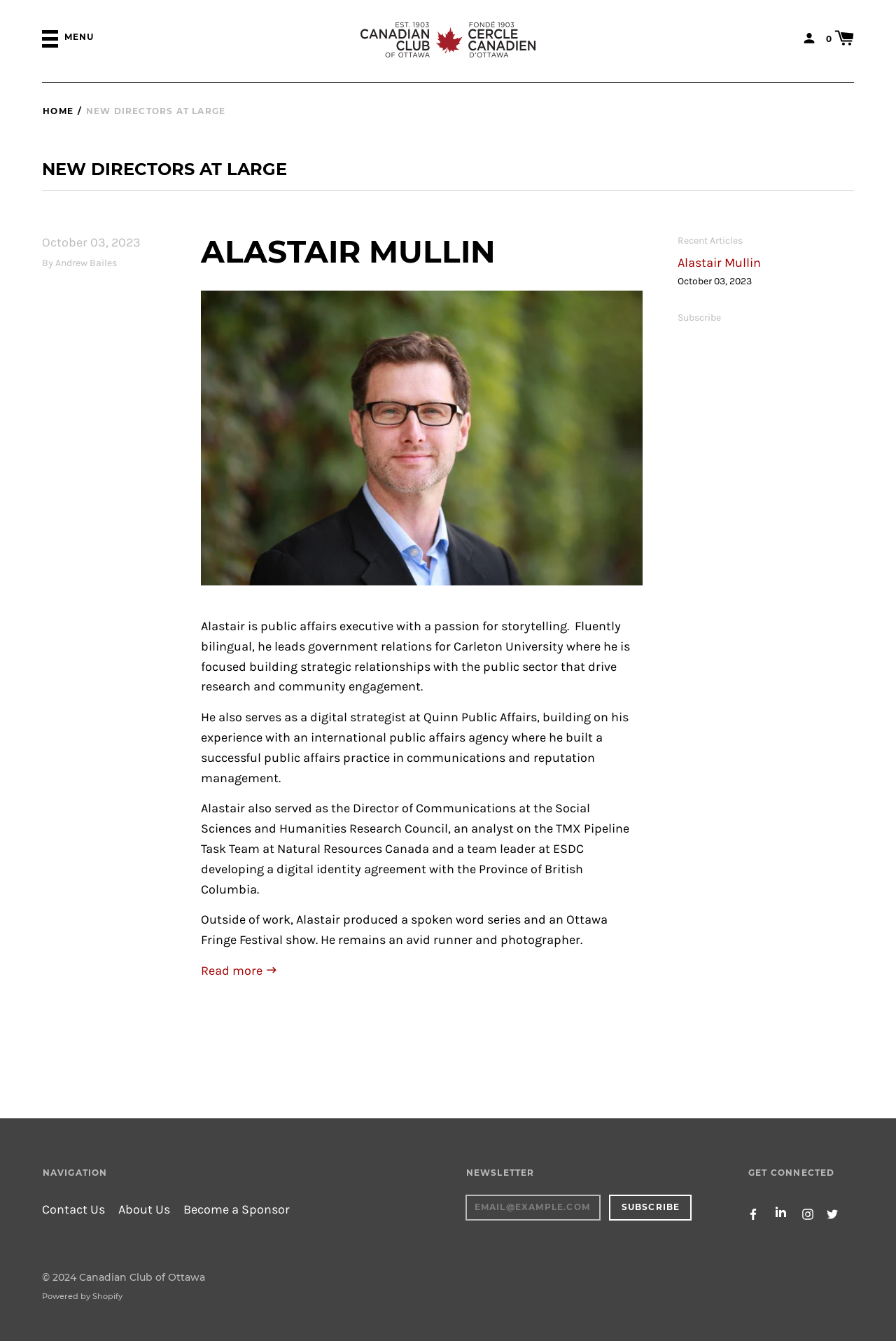What is the profession of Alastair Mullin?
From the screenshot, provide a brief answer in one word or phrase.

Public affairs executive